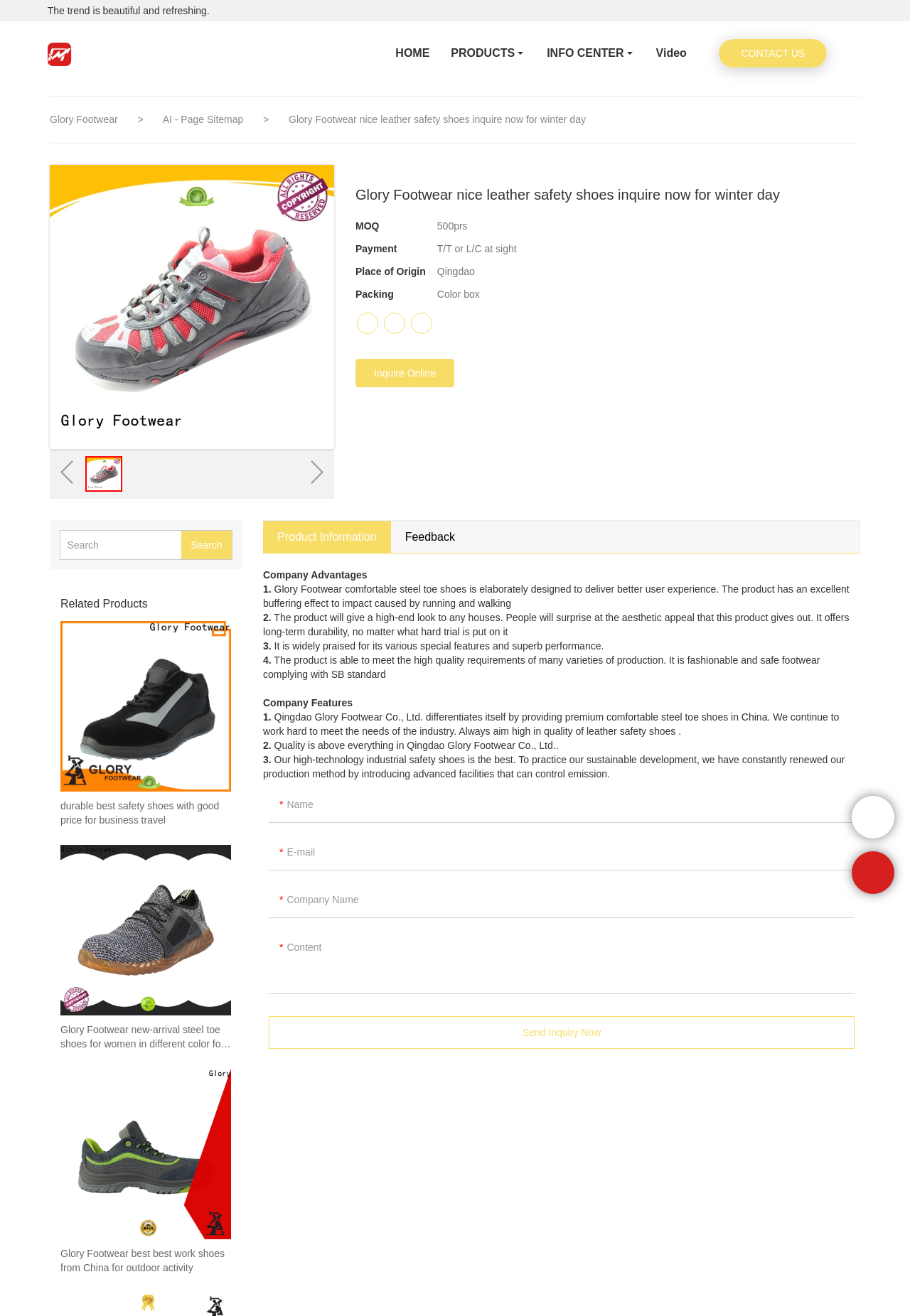Describe all the key features of the webpage in detail.

This webpage is about Glory Footwear, a company that specializes in comfortable steel toe shoes. At the top of the page, there is a heading that reads "nice leather safety shoes inquire now for winter day | Glory Footwear". Below this heading, there is a brief description that says "The trend is beautiful and refreshing." 

On the top navigation bar, there are links to "HOME", "PRODUCTS", "INFO CENTER", "Video", and "Glory Footwear". To the right of the navigation bar, there is a contact information section with a link to "CONTACT US". 

Below the navigation bar, there is a large image of a pair of shoes, followed by a heading that reads "Glory Footwear nice leather safety shoes inquire now for winter day". Underneath this heading, there is a description list that provides details about the product, including the MOQ, payment terms, place of origin, and packing information. 

To the right of the description list, there are several links to inquire about the product online. Below these links, there is a search bar with a textbox and a search button. 

Further down the page, there is a section titled "Related Products" that displays several links to other products, each with an accompanying image. 

On the right side of the page, there is a tab list with two tabs: "Product Information" and "Feedback". The "Product Information" tab is currently selected and displays a section titled "Company Advantages" that lists four points about the company's products. Below this section, there is another section titled "Company Features" that lists three points about the company itself. 

At the bottom of the page, there is a contact form with textboxes for name, email, company name, and content, as well as a "Send Inquiry Now" button. Finally, there is a "Chat Online" button in the bottom right corner of the page.